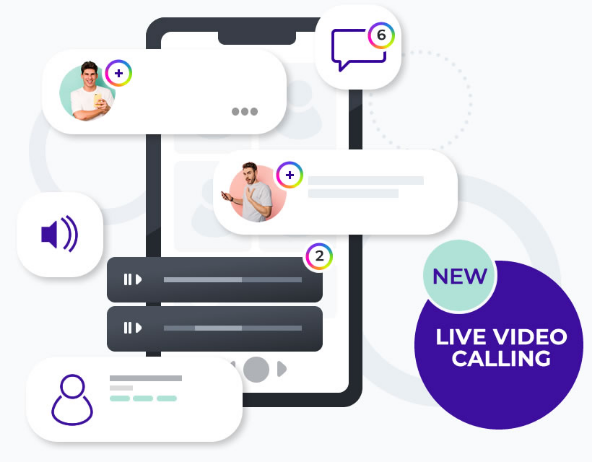Analyze the image and deliver a detailed answer to the question: What is the purpose of the visual icons on the interface?

The visual icons on the interface signify options such as voice messages and user profiles, which emphasizes the app's functionality and provides users with various ways to interact with each other.